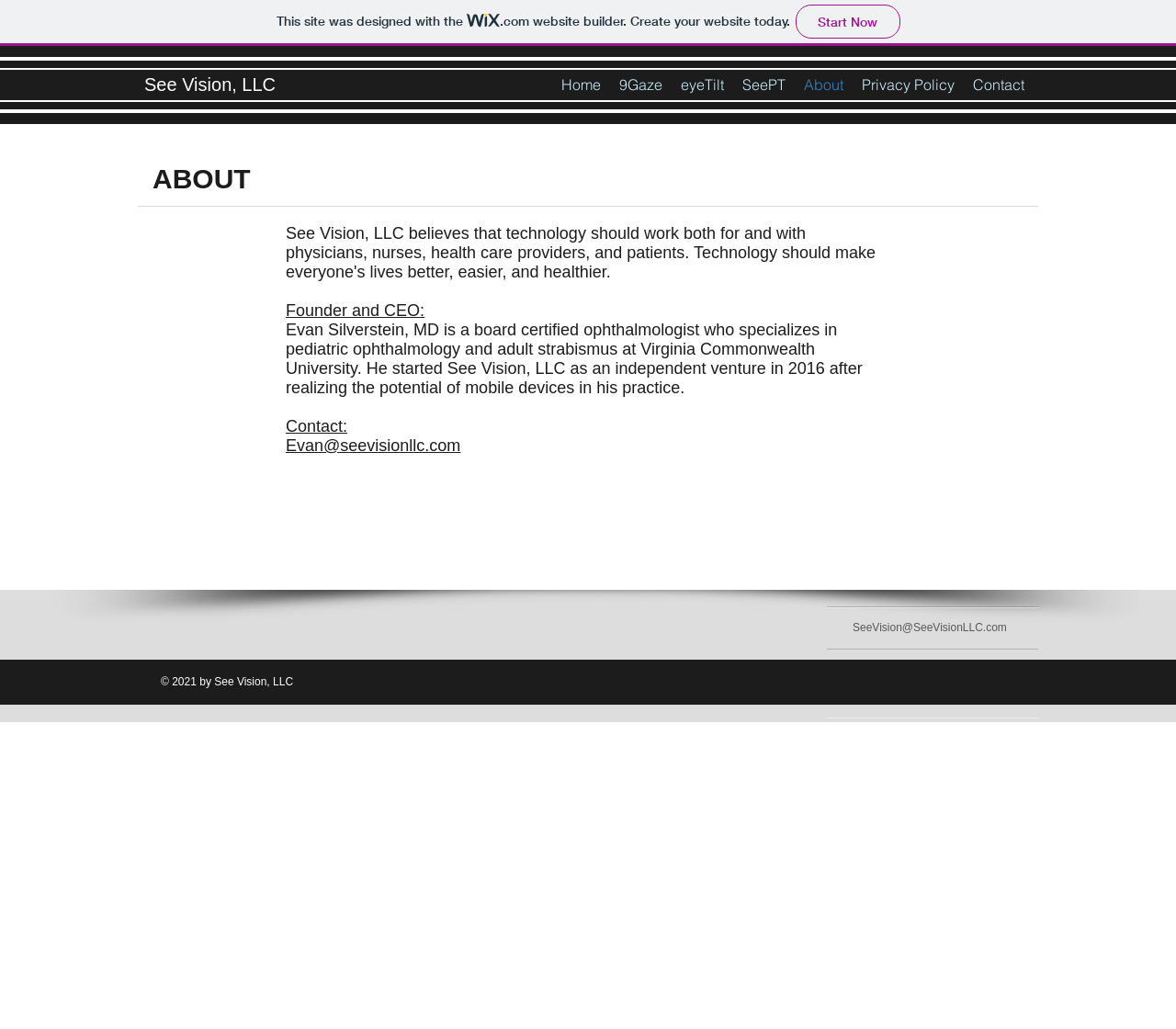What is the specialty of the founder?
Please use the image to provide a one-word or short phrase answer.

pediatric ophthalmology and adult strabismus